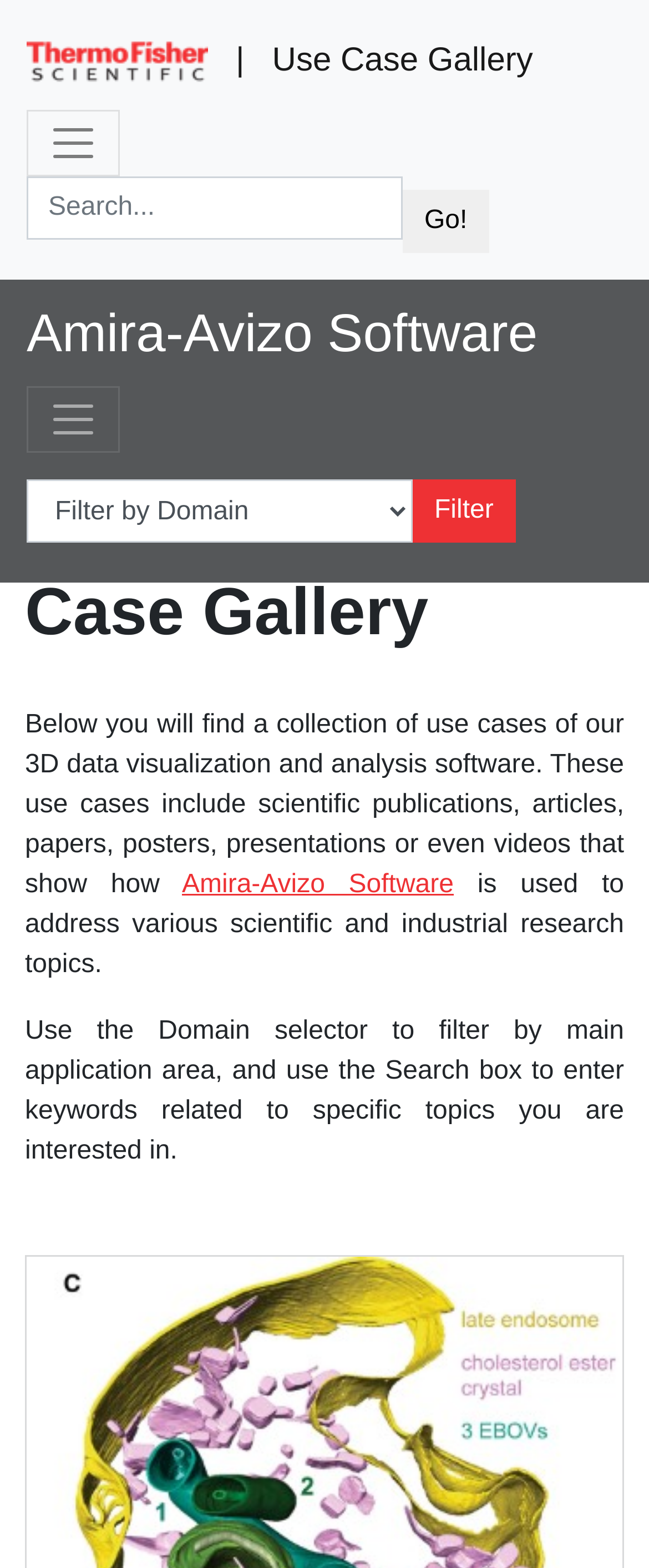Use the information in the screenshot to answer the question comprehensively: What company is associated with this software?

The company associated with this software is mentioned in the link 'ThermoFisher Scientific' which is located at the top of the webpage and also in the image 'ThermoFisher Scientific' which is located next to the link.